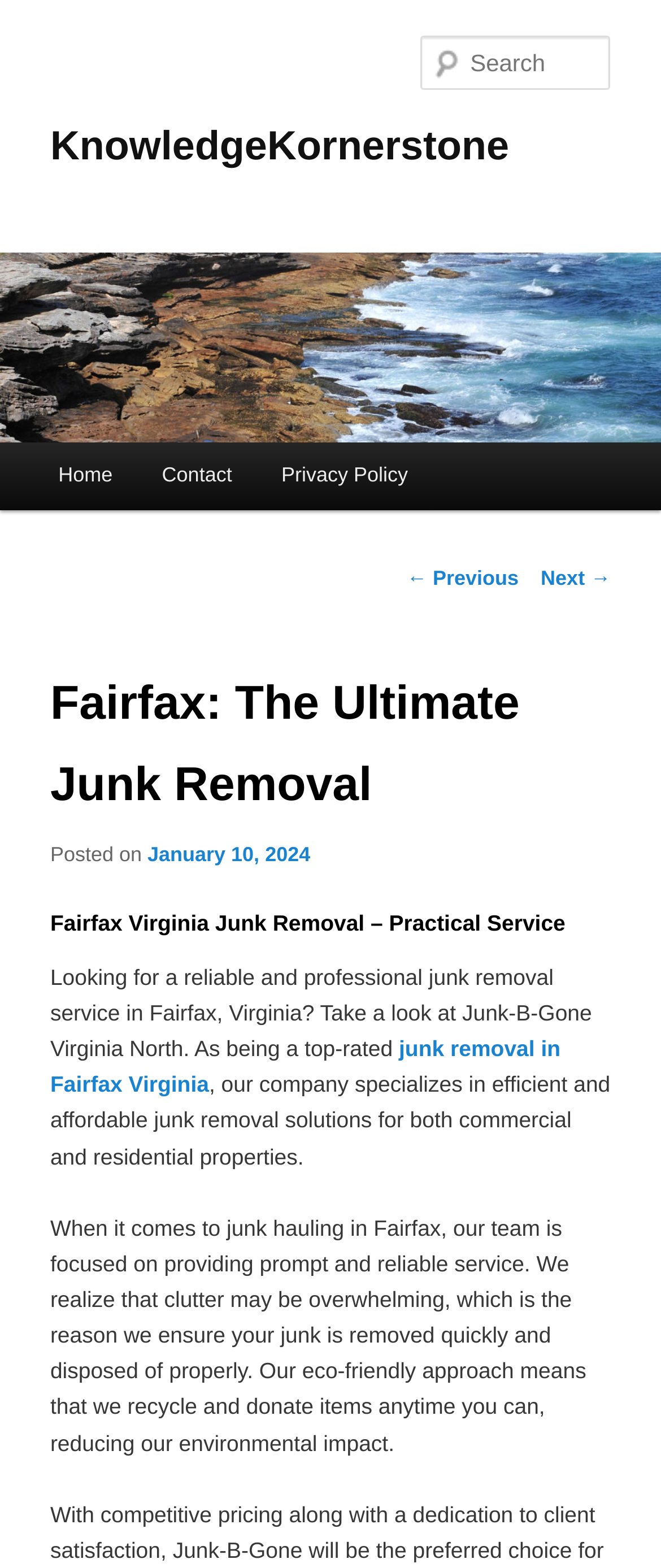Locate the bounding box coordinates of the clickable part needed for the task: "Read about Fairfax: The Ultimate Junk Removal".

[0.076, 0.406, 0.924, 0.535]